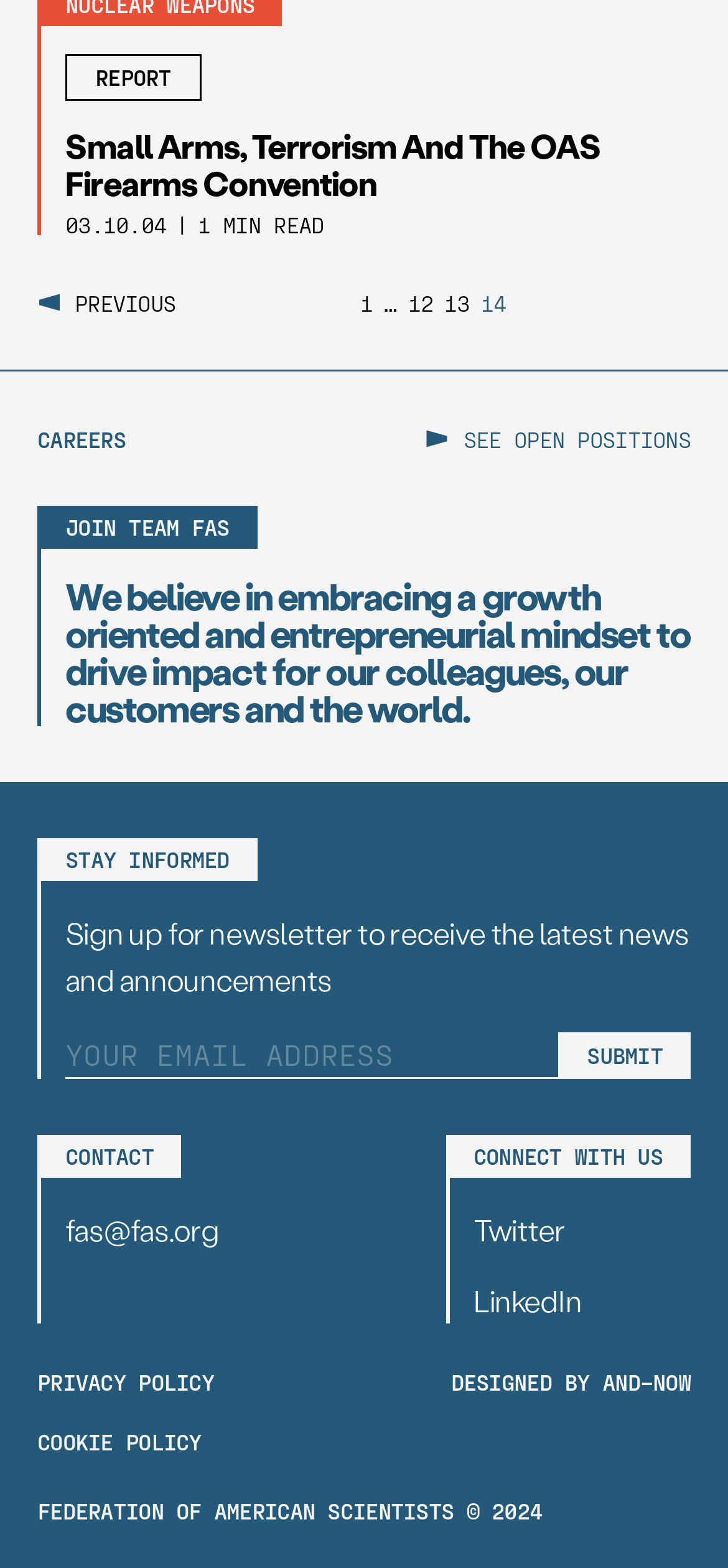Locate the bounding box coordinates of the element I should click to achieve the following instruction: "Read about the charity".

None